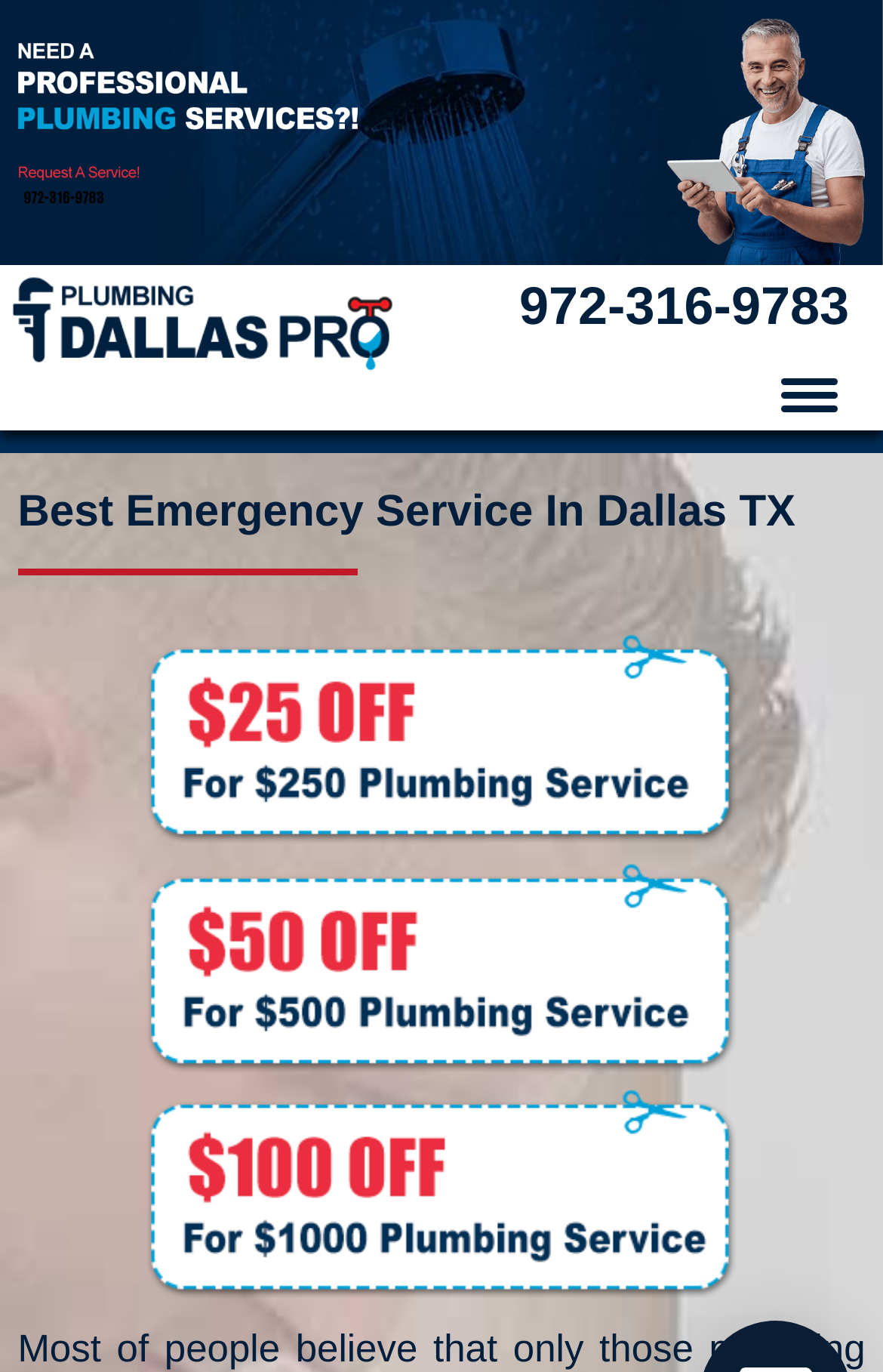How many images are on the webpage?
Analyze the image and provide a thorough answer to the question.

I counted the number of image elements on the webpage, and I found four images: 'Expert Plumbing Technicians', 'Professional Plumbers in Dallas TX', 'Plumbing Dallas TX Pro', and 'Special Coupons'.